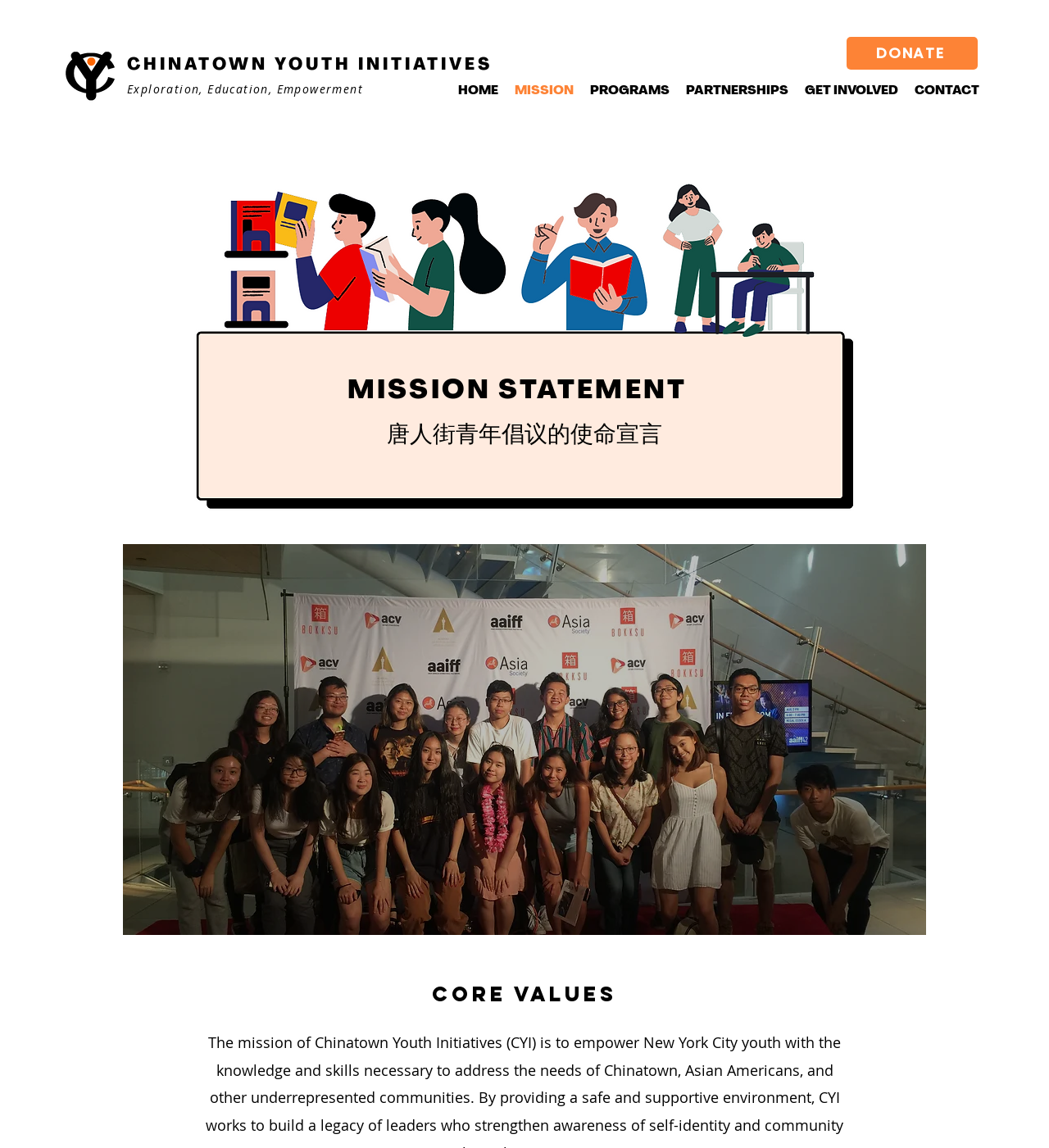What are the core values of Chinatown Youth Initiatives?
Refer to the image and provide a concise answer in one word or phrase.

Core Values